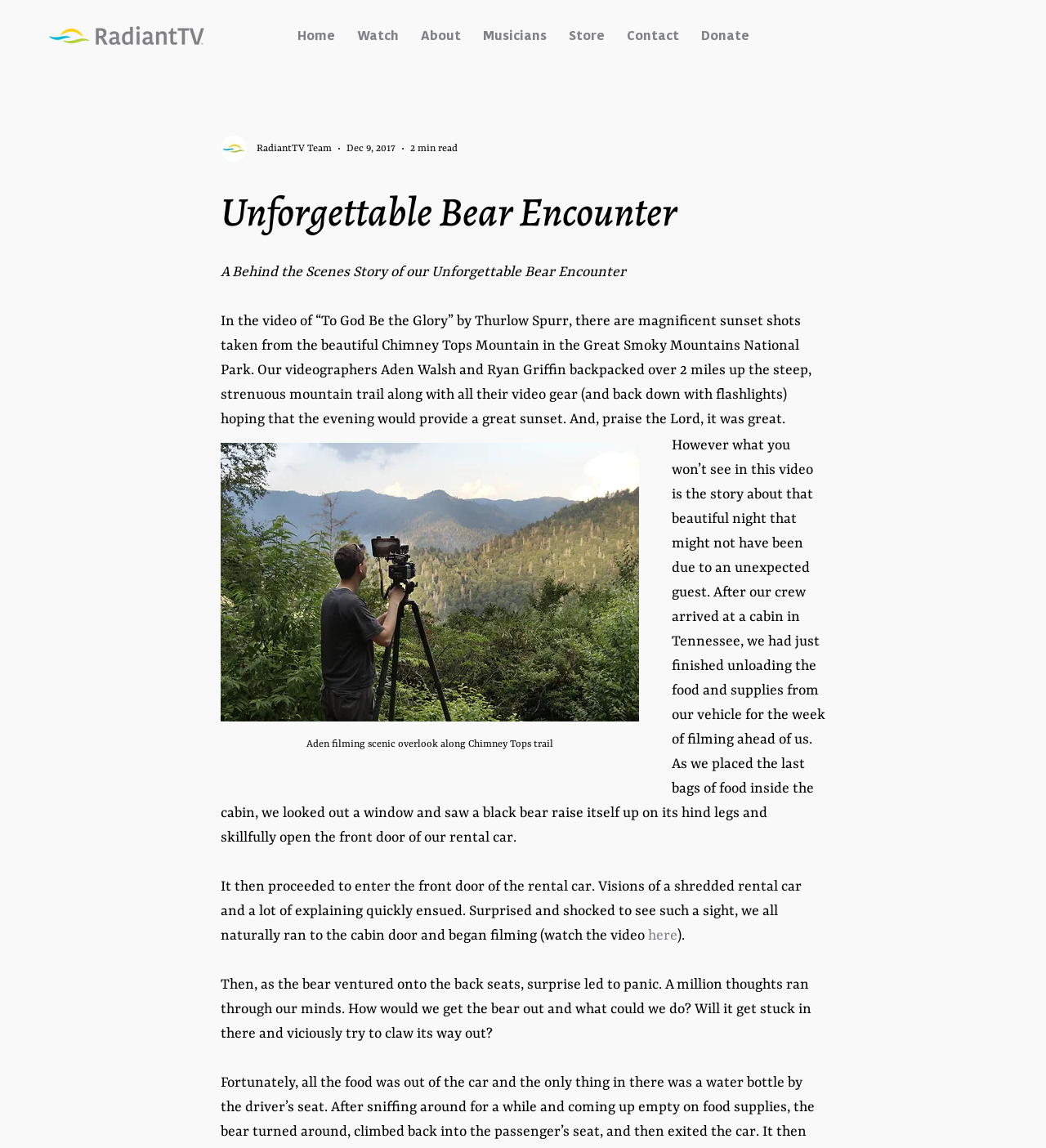Write a detailed summary of the webpage, including text, images, and layout.

The webpage is about an unforgettable bear encounter at Chimney Tops Mountain, as indicated by the title "Unforgettable Bear Encounter". At the top left corner, there is a logo of RadiantTV, a leaf-shaped icon with the text "RadiantTV" next to it. Below the logo, there is a navigation menu with links to "Home", "Watch", "About", "Musicians", "Store", "Contact", and "Donate".

To the right of the navigation menu, there is a section with a writer's picture and the text "RadiantTV Team" next to it. Below this section, there is a date "Dec 9, 2017" and a label "2 min read".

The main content of the webpage is a story about a bear encounter, divided into several paragraphs. The story begins with a heading "Unforgettable Bear Encounter" and a subheading "A Behind the Scenes Story of our Unforgettable Bear Encounter". The first paragraph describes the video shoot of "To God Be the Glory" by Thurlow Spurr at Chimney Tops Mountain.

Below the first paragraph, there is an image of Aden getting footage shortly after the unforgettable bear encounter, with a caption "Aden filming scenic overlook along Chimney Tops trail". The story continues with the description of the bear encounter, where the crew saw a black bear opening the front door of their rental car and entering it. The crew was shocked and began filming the scene.

The story is accompanied by a link to watch the video of the bear encounter. The webpage also includes several paragraphs describing the crew's reaction to the bear's presence, their attempts to get the bear out of the car, and their concerns about the situation.